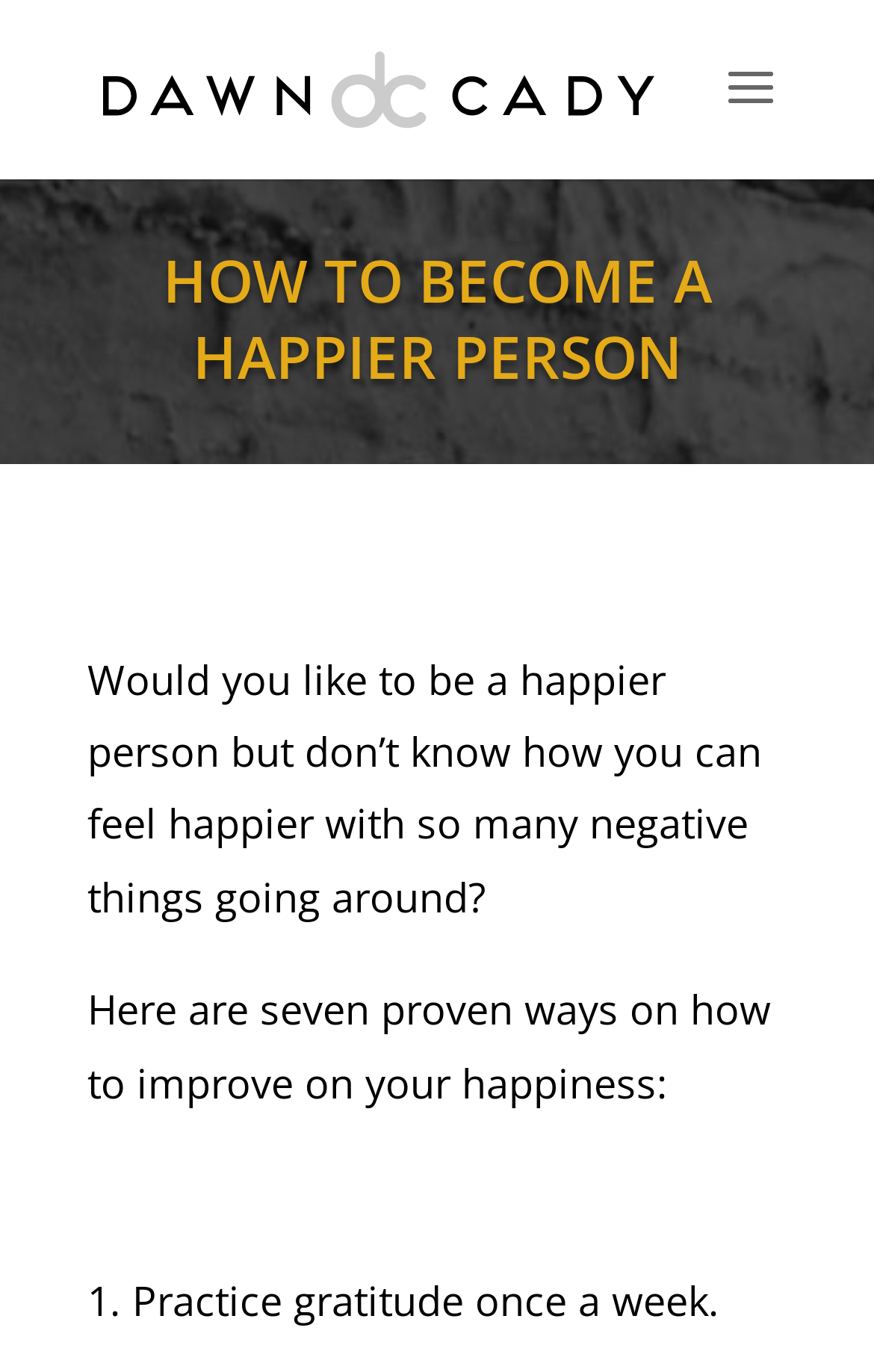Determine the heading of the webpage and extract its text content.

HOW TO BECOME A HAPPIER PERSON